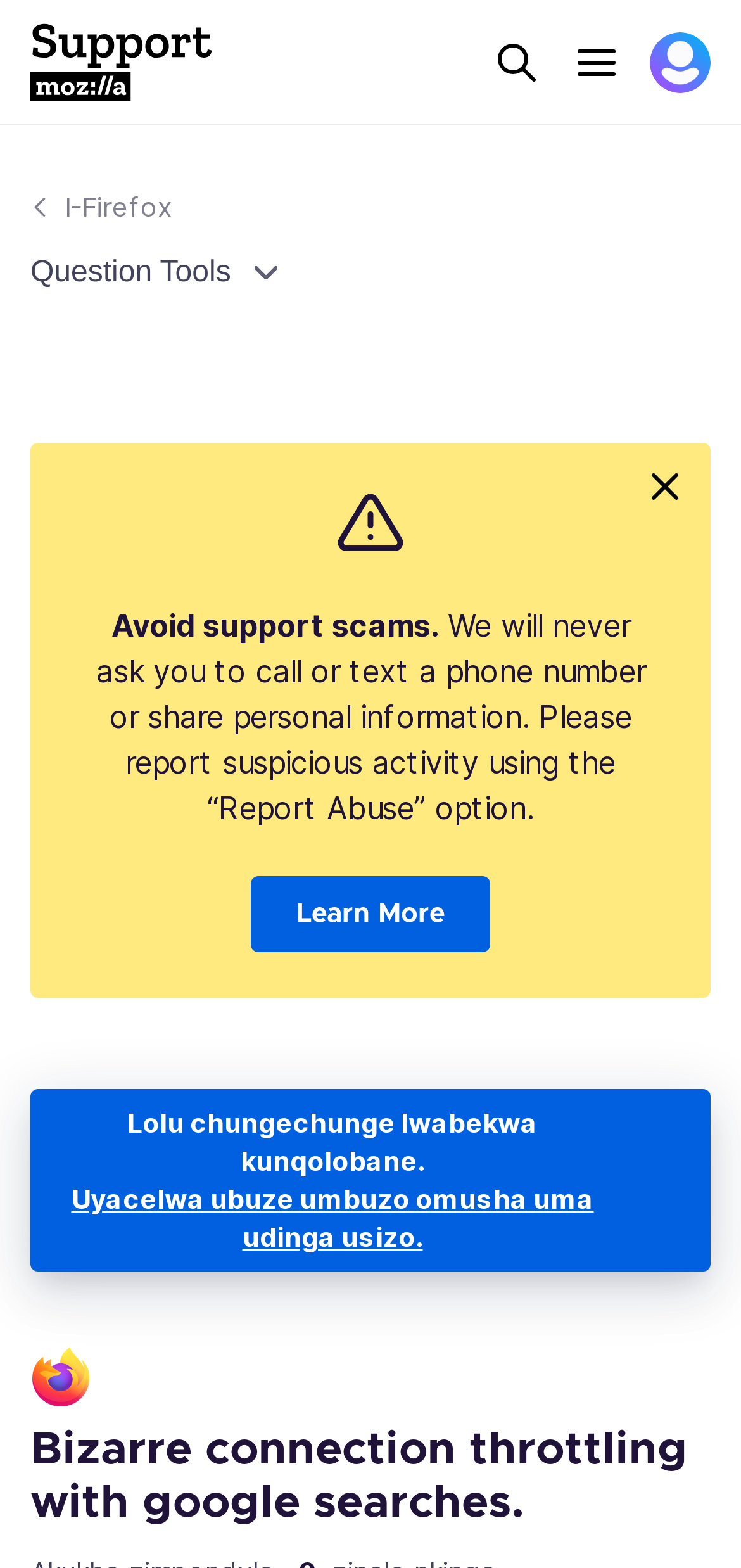Pinpoint the bounding box coordinates for the area that should be clicked to perform the following instruction: "View the profile".

[0.877, 0.02, 0.959, 0.059]